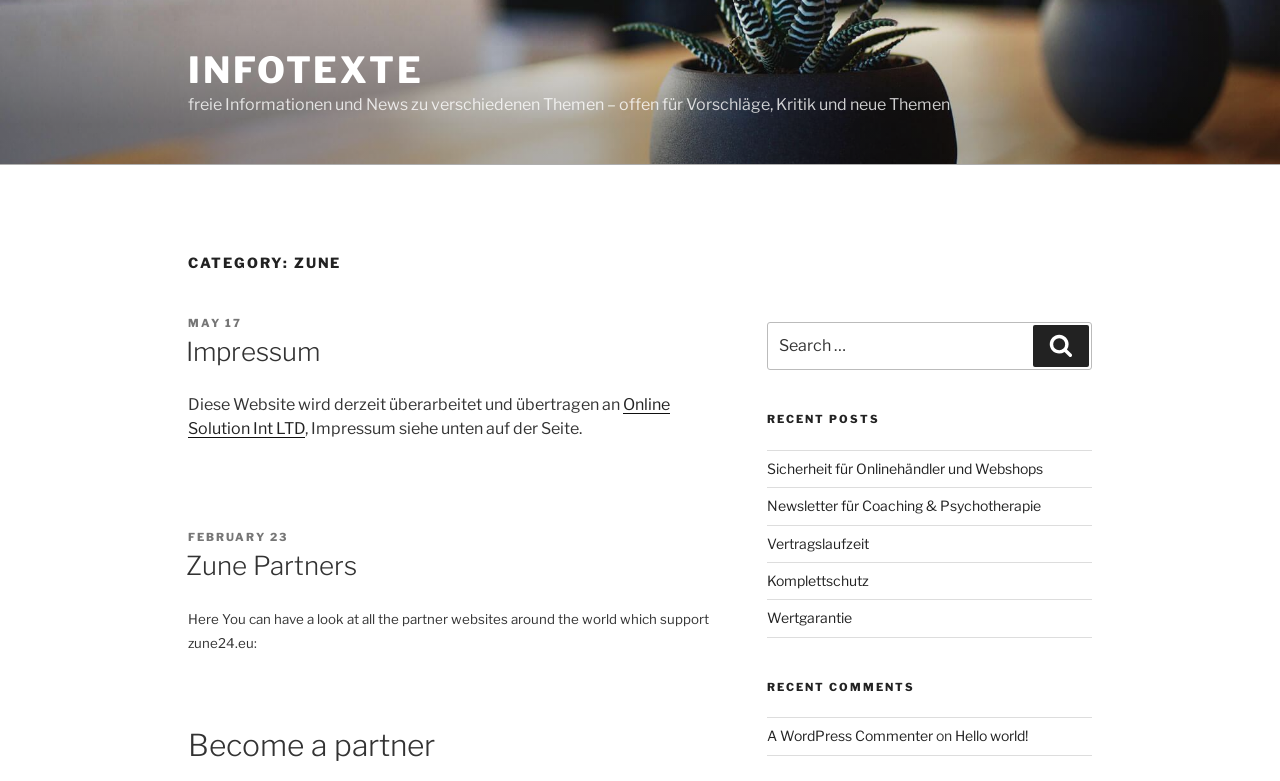What is the category of the webpage?
Offer a detailed and exhaustive answer to the question.

The category of the webpage can be determined by looking at the heading 'CATEGORY: ZUNE' which is located at the top of the webpage, indicating that the webpage is related to Zune.